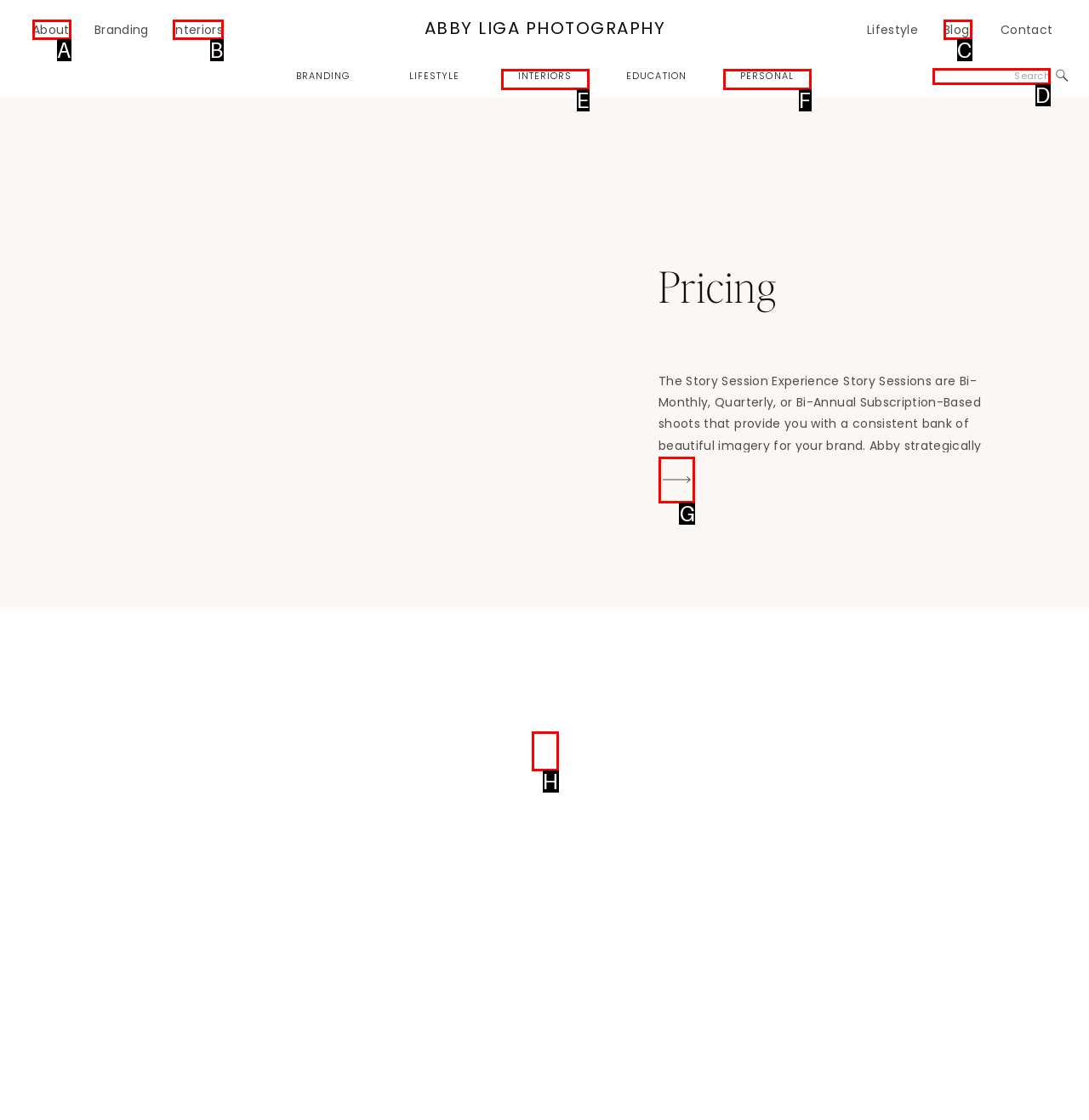Select the option I need to click to accomplish this task: Follow the Assembly on Twitter
Provide the letter of the selected choice from the given options.

None